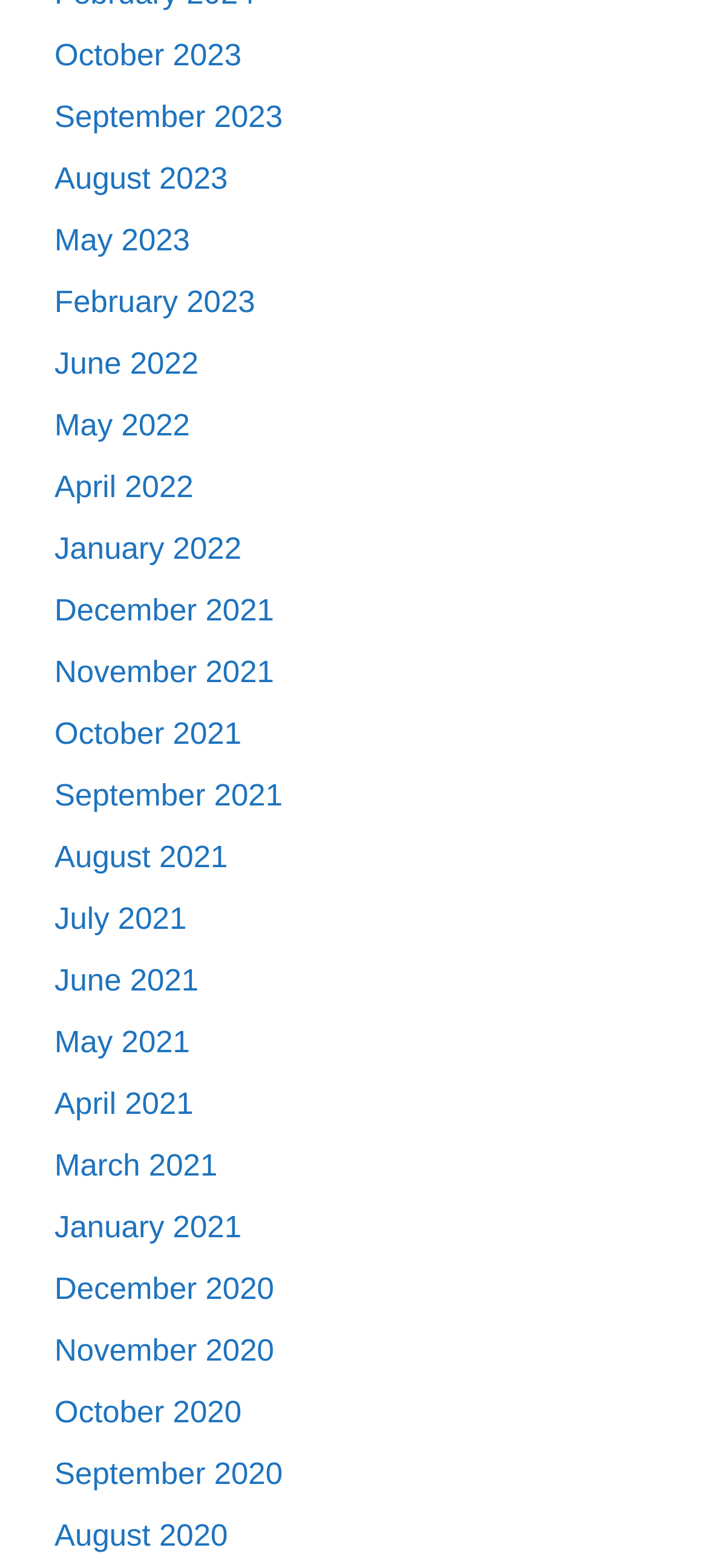For the following element description, predict the bounding box coordinates in the format (top-left x, top-left y, bottom-right x, bottom-right y). All values should be floating point numbers between 0 and 1. Description: Reject All

None